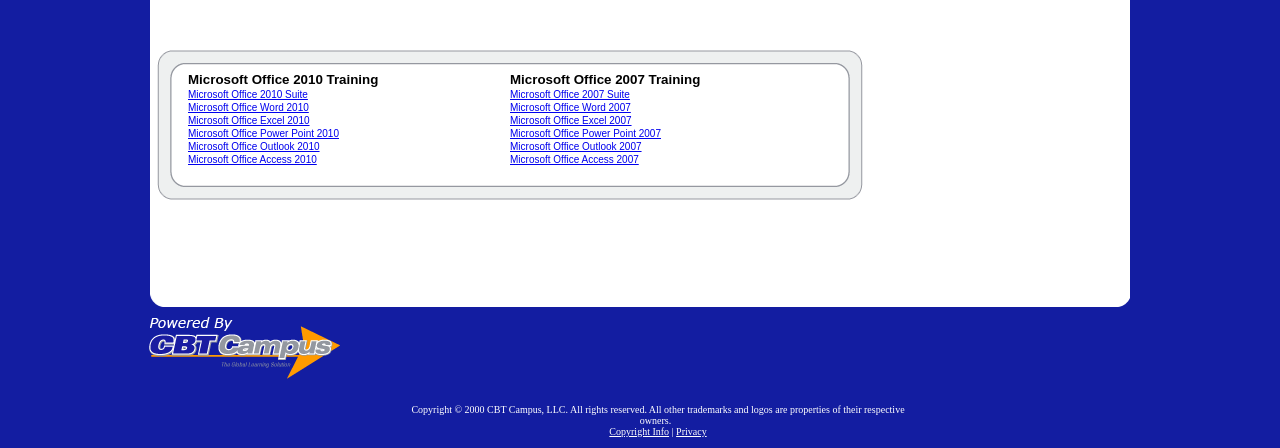Respond to the question below with a single word or phrase:
What is the purpose of the links on this webpage?

To access training resources